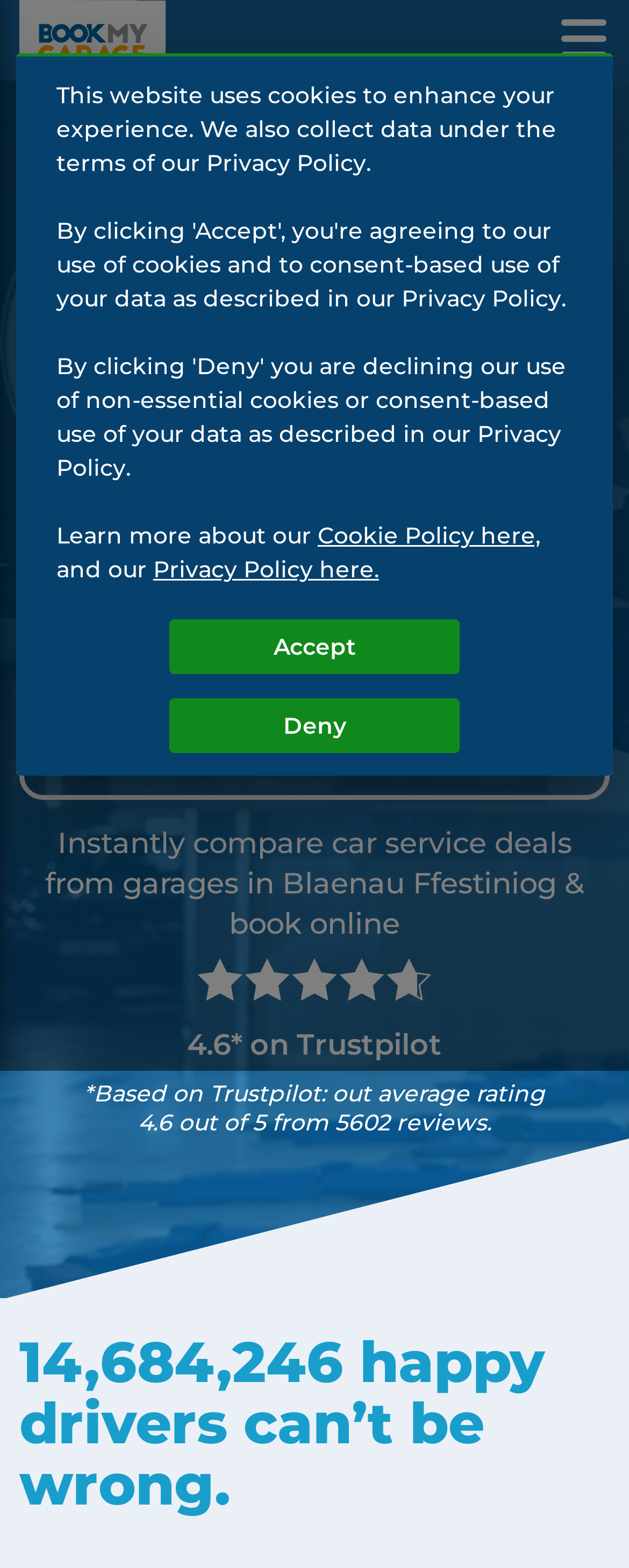Please locate the bounding box coordinates of the element's region that needs to be clicked to follow the instruction: "Compare prices instantly". The bounding box coordinates should be provided as four float numbers between 0 and 1, i.e., [left, top, right, bottom].

[0.077, 0.44, 0.923, 0.491]